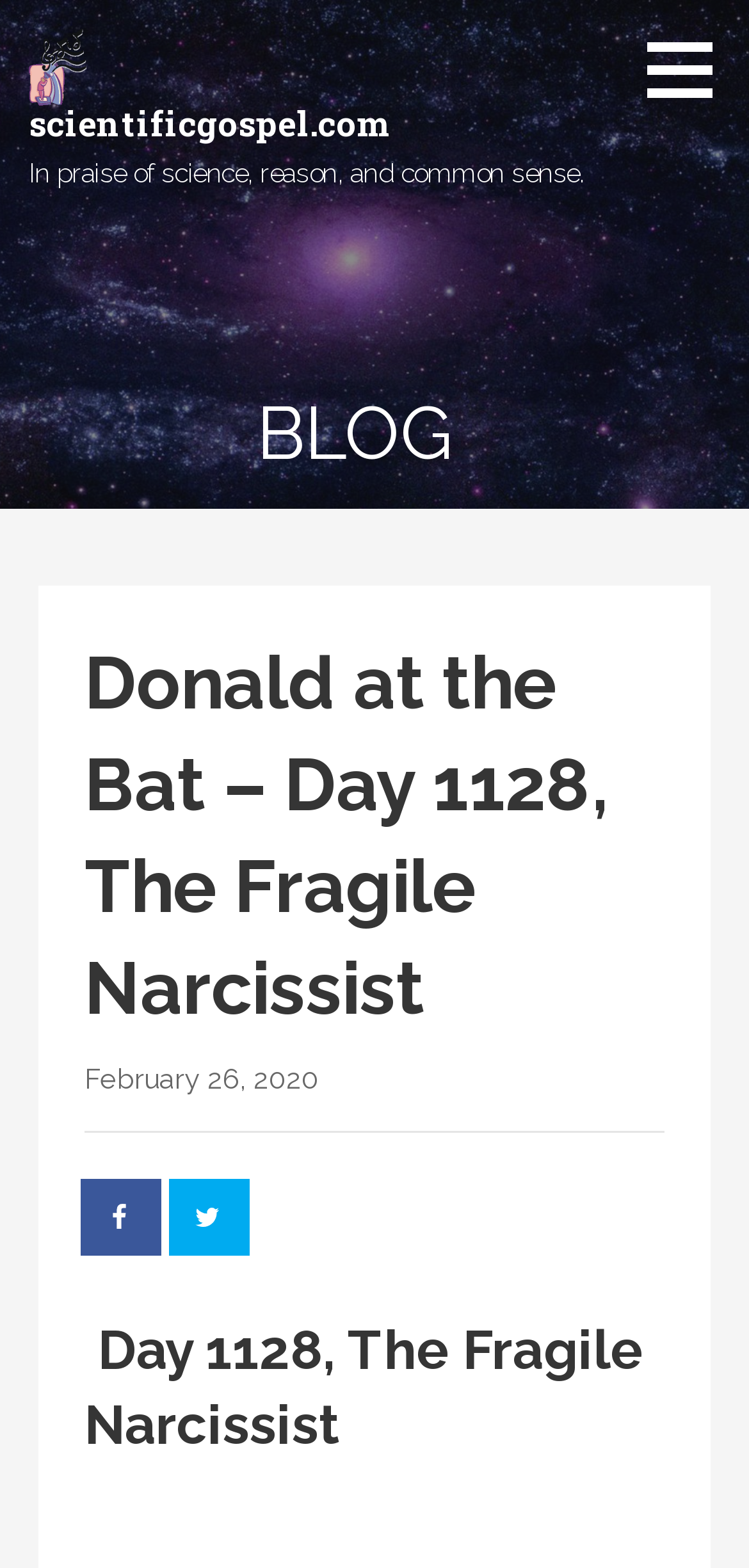What is the tagline of the blog?
Please provide a comprehensive answer based on the visual information in the image.

The tagline of the blog can be found at the top of the webpage, where it says 'In praise of science, reason, and common sense.' in a static text element.